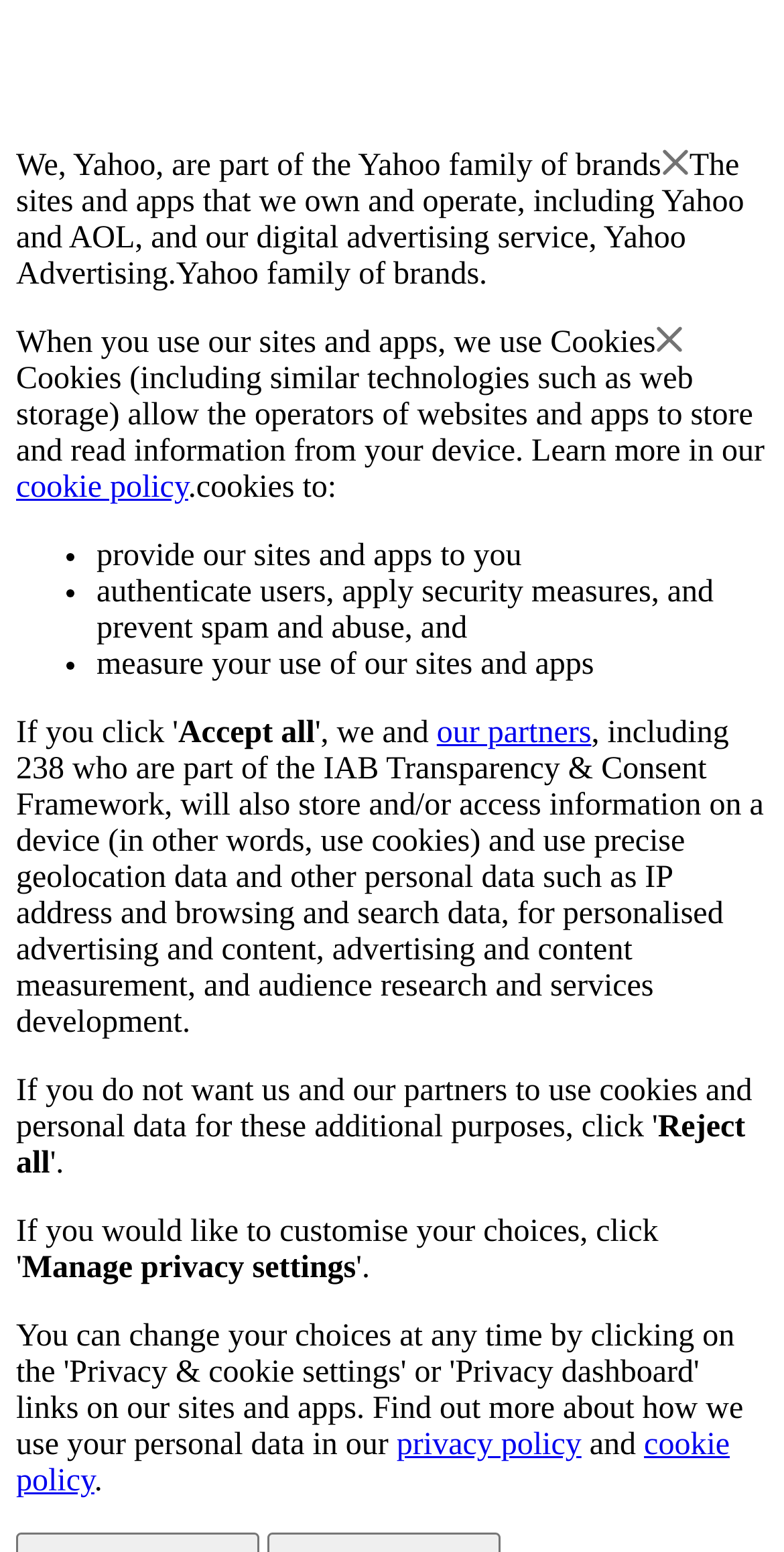What is the purpose of using cookies?
Refer to the image and respond with a one-word or short-phrase answer.

Provide sites and apps